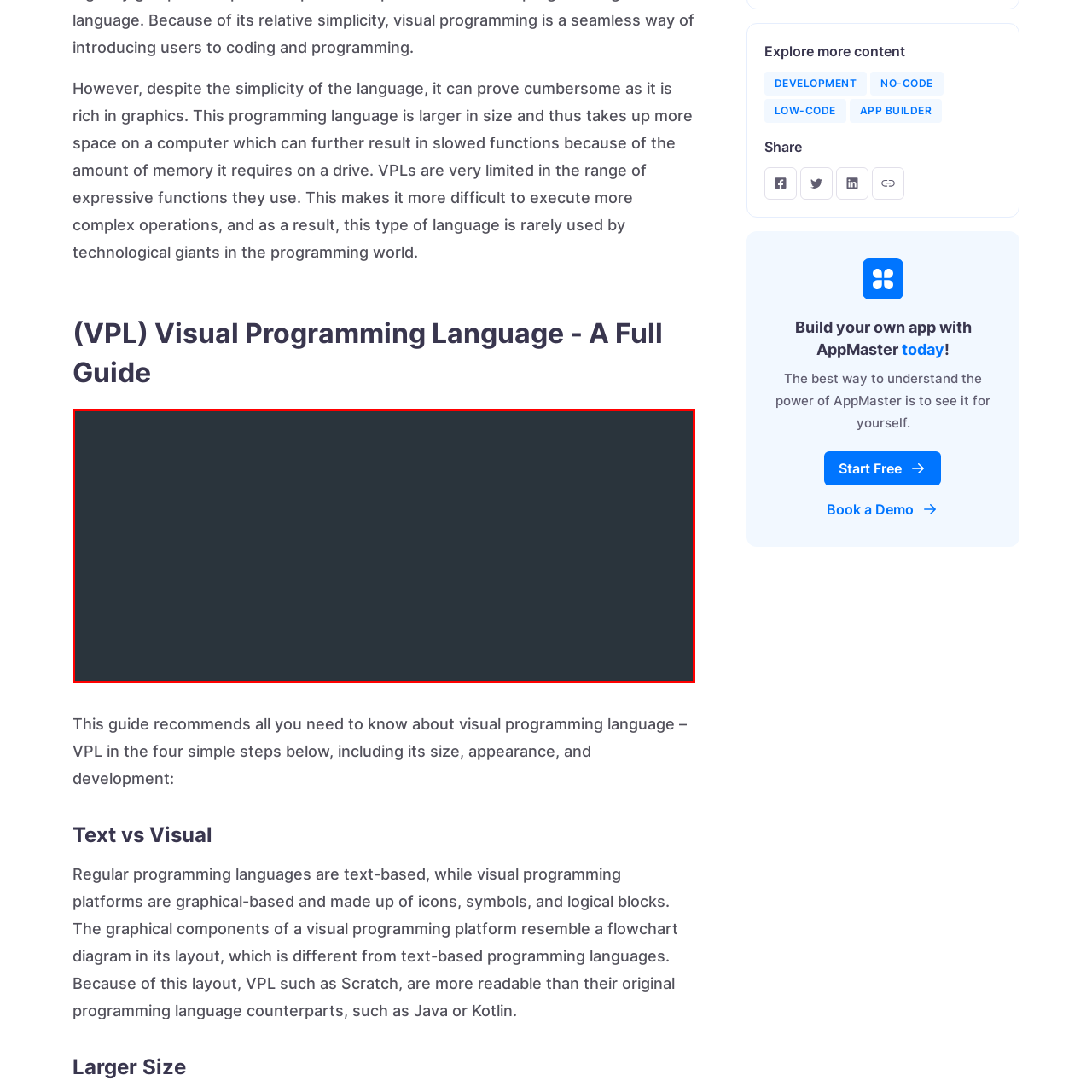Craft a detailed and vivid caption for the image that is highlighted by the red frame.

The image titled "Visual Programming" serves as a visual representation contextualizing a guide on Visual Programming Languages (VPL). This guide elaborates on the nuances and characteristics of VPLs, contrasting them with traditional text-based programming languages. The accompanying content emphasizes the simplicity and graphical nature of VPLs, highlighting their reliance on icons and logical blocks, akin to flowchart structures, which enhance readability. This visual element aims to enhance understanding of VPLs and their functionalities, making it a vibrant addition to the textual information presented.